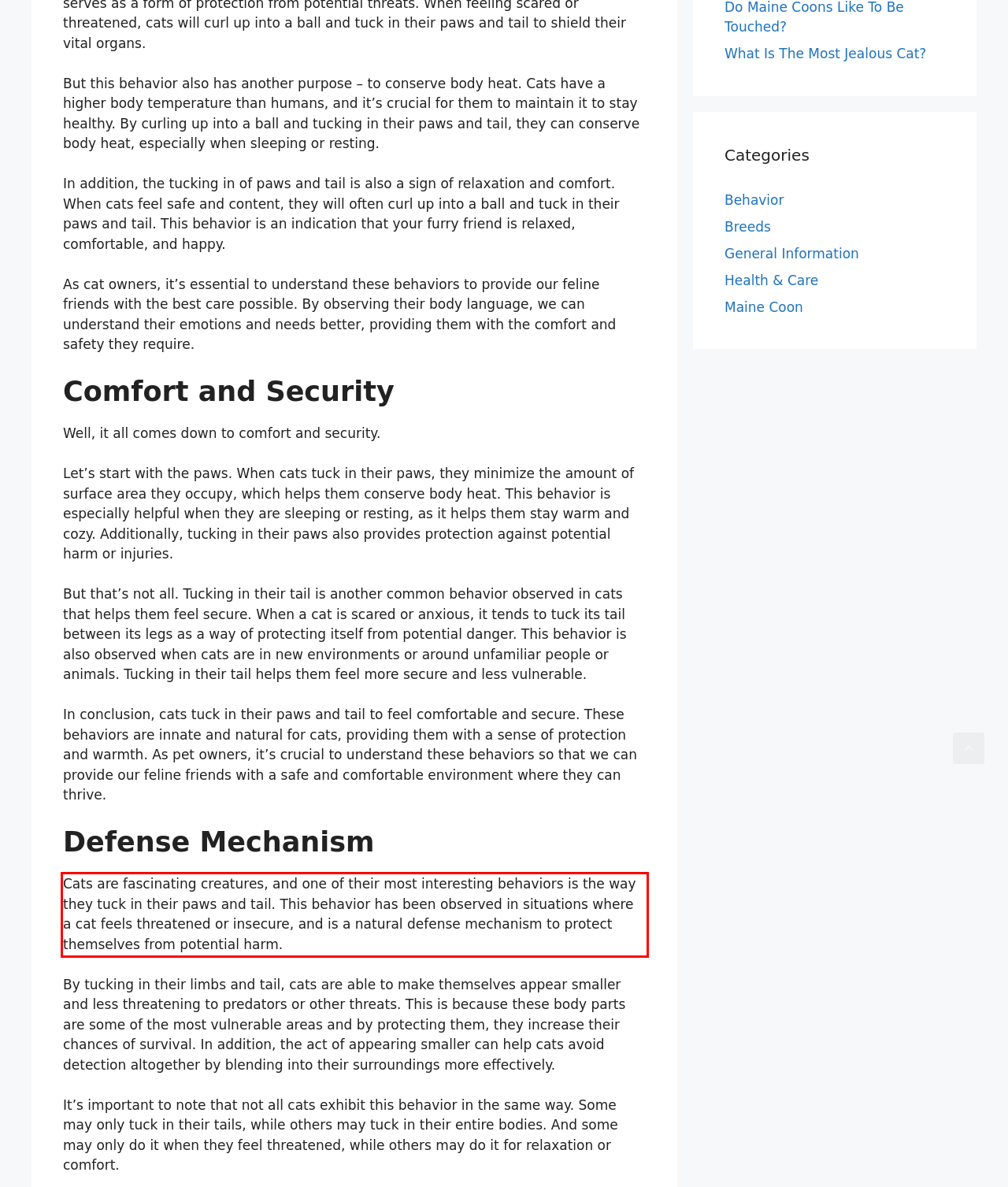Given a webpage screenshot, locate the red bounding box and extract the text content found inside it.

Cats are fascinating creatures, and one of their most interesting behaviors is the way they tuck in their paws and tail. This behavior has been observed in situations where a cat feels threatened or insecure, and is a natural defense mechanism to protect themselves from potential harm.